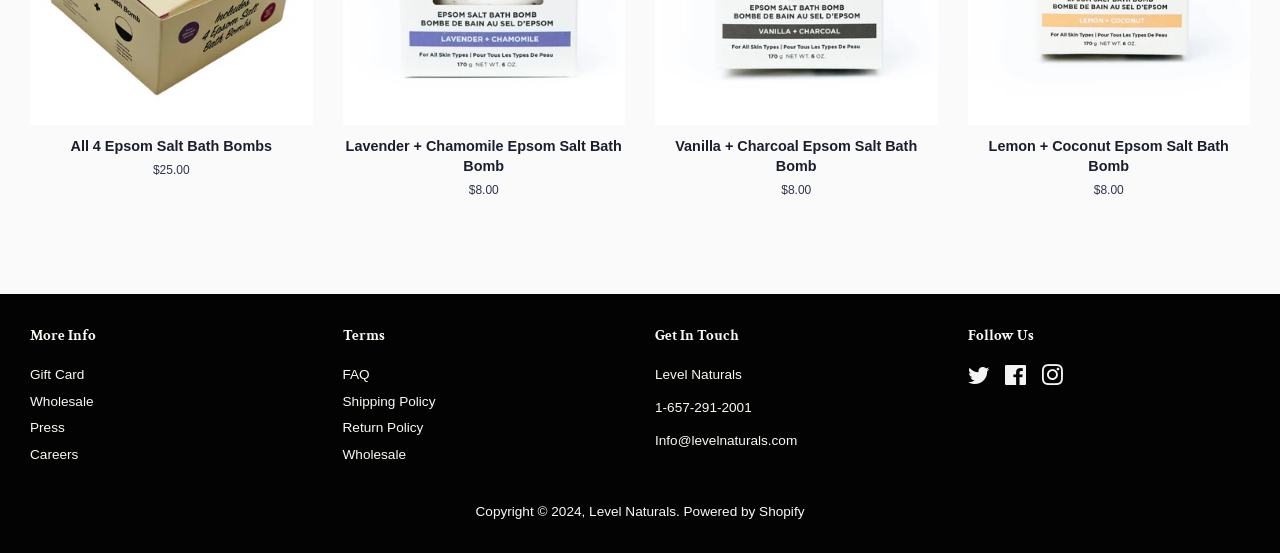Answer the following query with a single word or phrase:
What is the company name?

Level Naturals